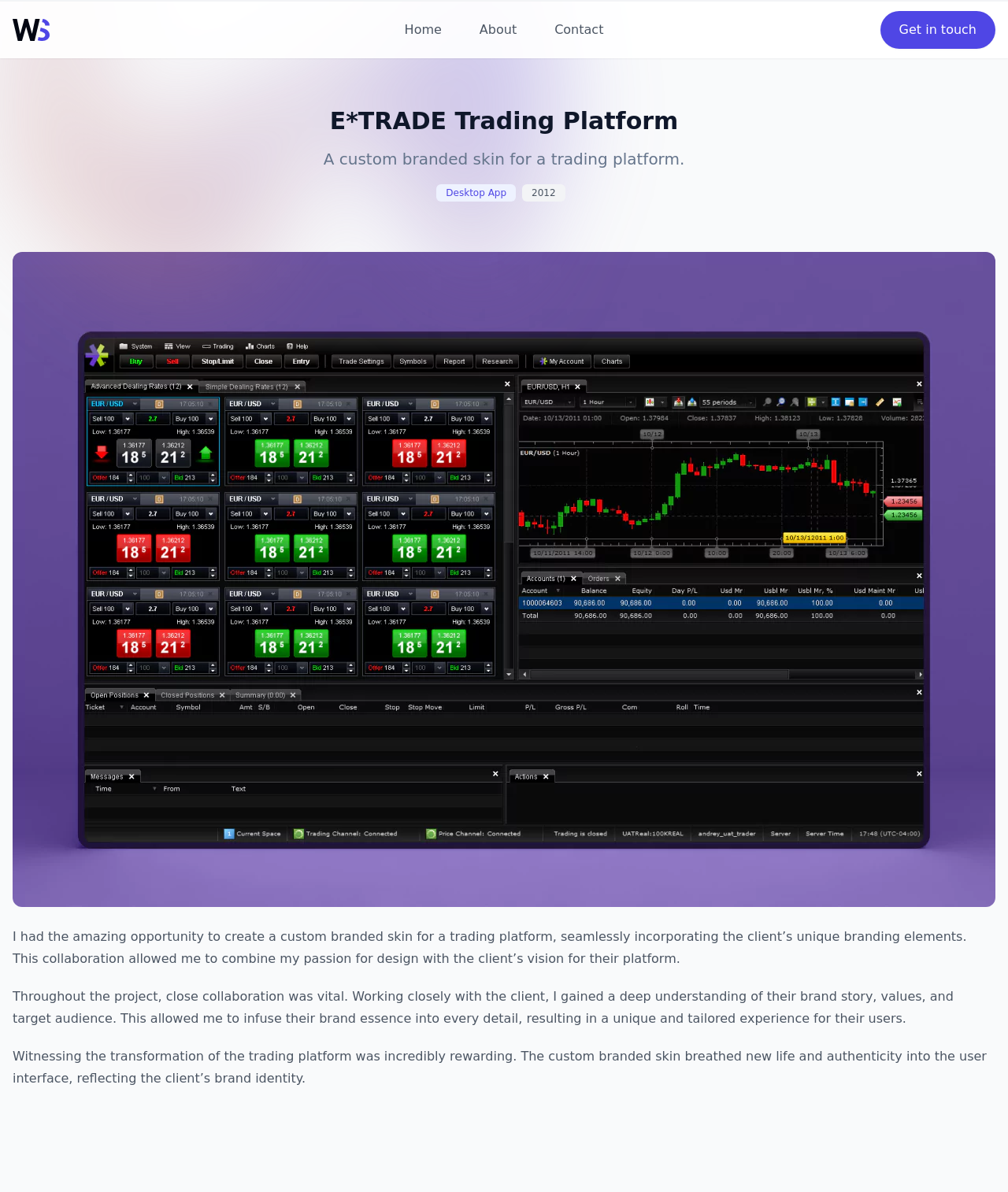Generate a thorough description of the webpage.

The webpage is about a custom branded skin for a trading platform, specifically E*TRADE Trading Platform. At the top, there is a navigation bar with links to "Webstroika", "Home", "About", "Contact", and "Get in touch". The "Webstroika" link has an accompanying image. 

Below the navigation bar, there is a heading that reads "E*TRADE Trading Platform". Next to it, there is a brief description of the project, stating that it is a custom branded skin for a trading platform. 

Further down, there are three sections of text. The first section is titled "Desktop App" and has a year "2012" next to it. Below this section, there is a large image that takes up most of the page, which is likely a screenshot of the trading platform. 

The second section of text describes the project in more detail, explaining how the designer worked closely with the client to incorporate their unique branding elements into the platform. The third section of text continues to describe the project, highlighting the importance of collaboration and the rewarding experience of seeing the transformation of the trading platform.